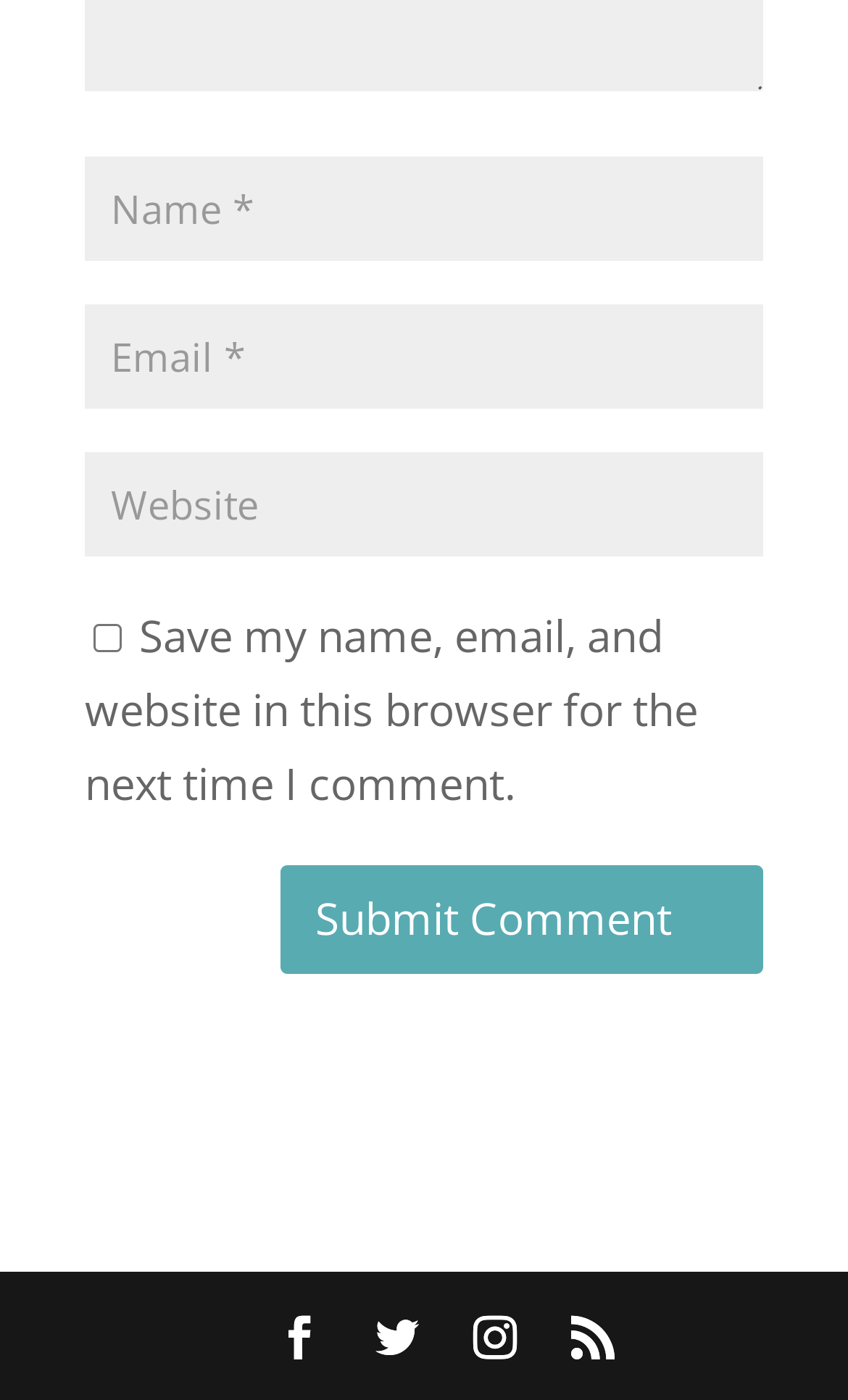Is the website field required?
Please look at the screenshot and answer using one word or phrase.

No